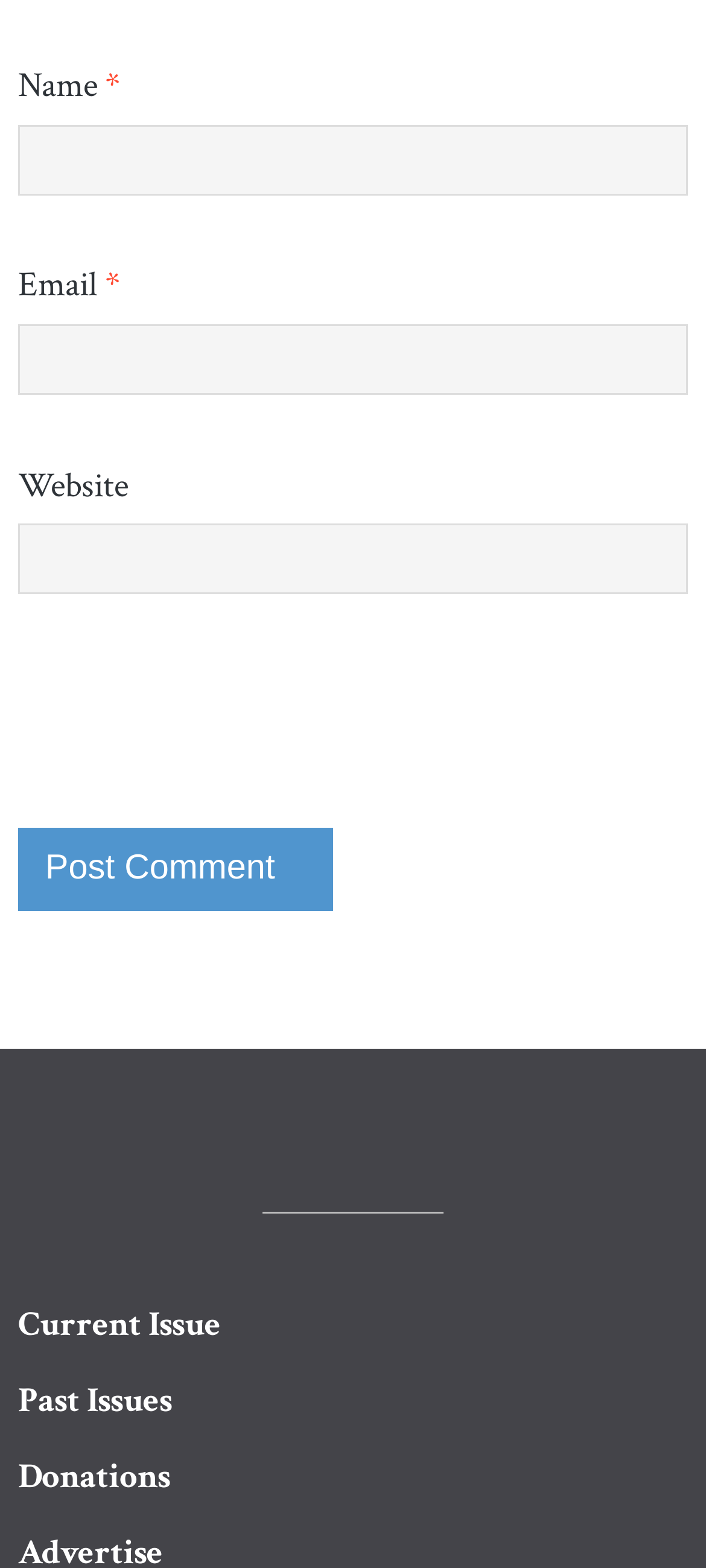What is the text on the submit button?
Provide an in-depth and detailed answer to the question.

The button element with the text 'Post Comment' is likely the submit button for the comment form, as it is positioned below the input fields and has a descriptive text indicating its purpose.